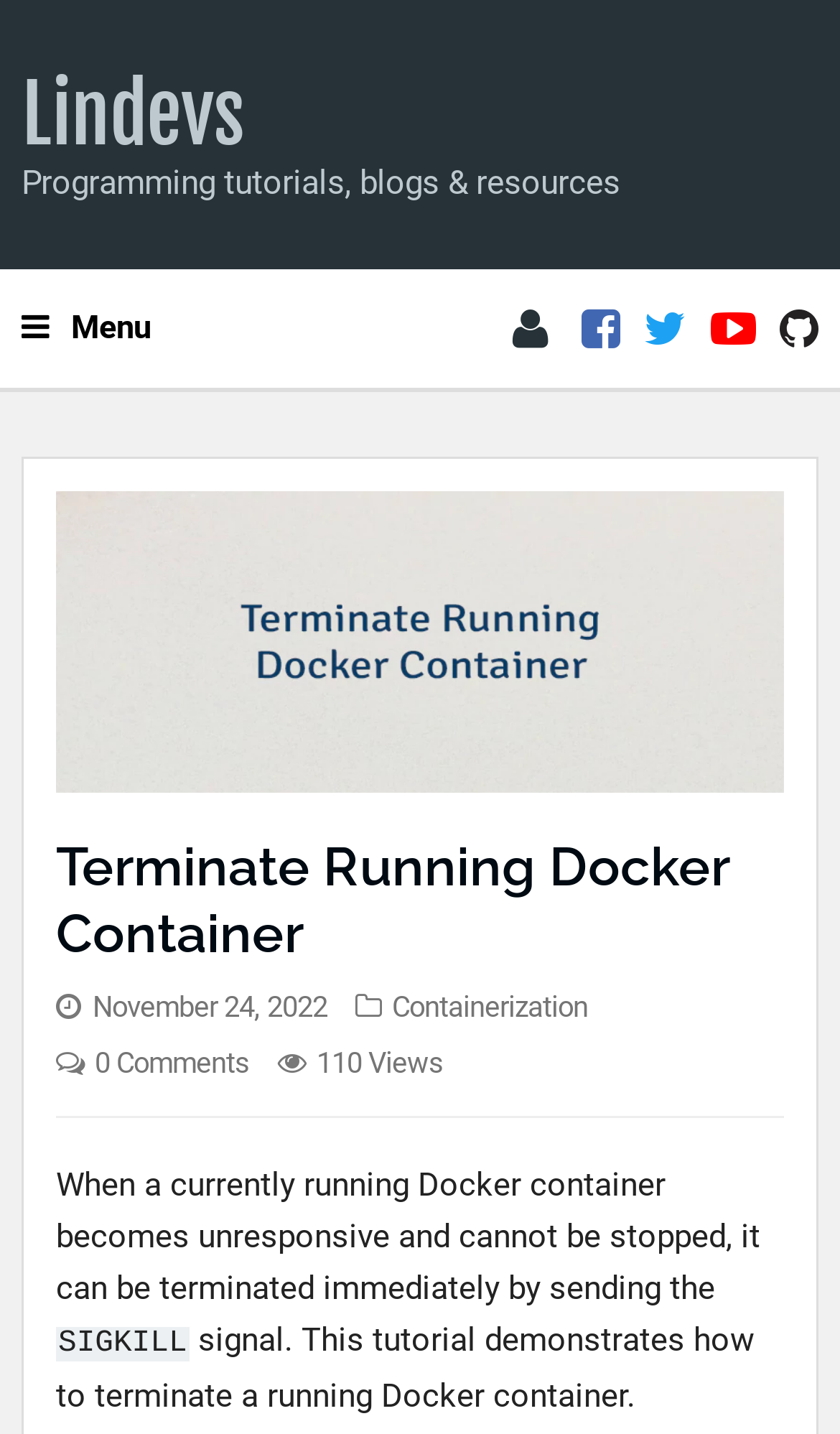Identify and generate the primary title of the webpage.

Terminate Running Docker Container